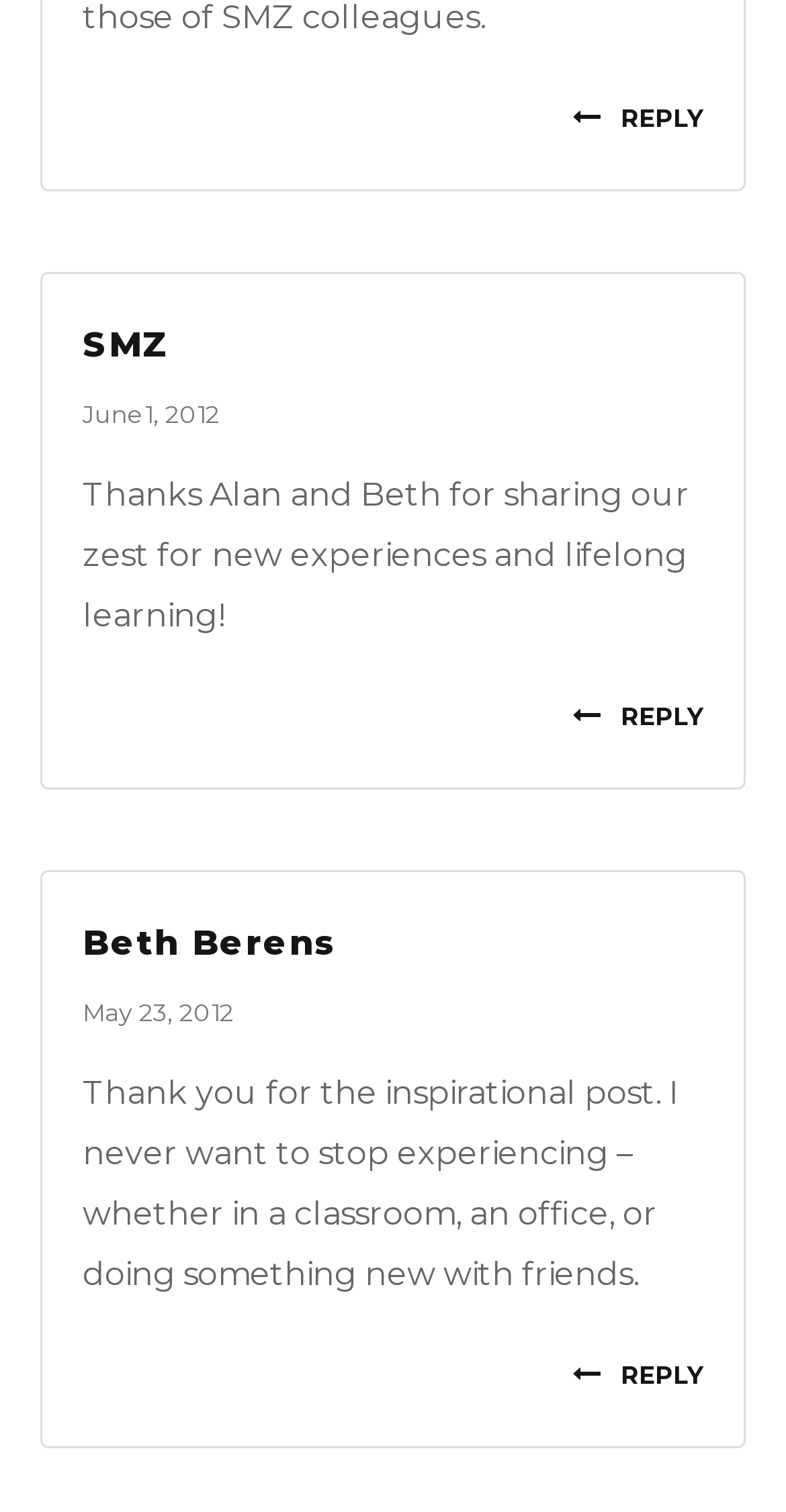Please provide a comprehensive response to the question based on the details in the image: How many reply links are on this webpage?

I searched for 'link' elements with the text 'REPLY' and found three instances: [449], [518], and [457]. Therefore, there are 3 reply links on this webpage.